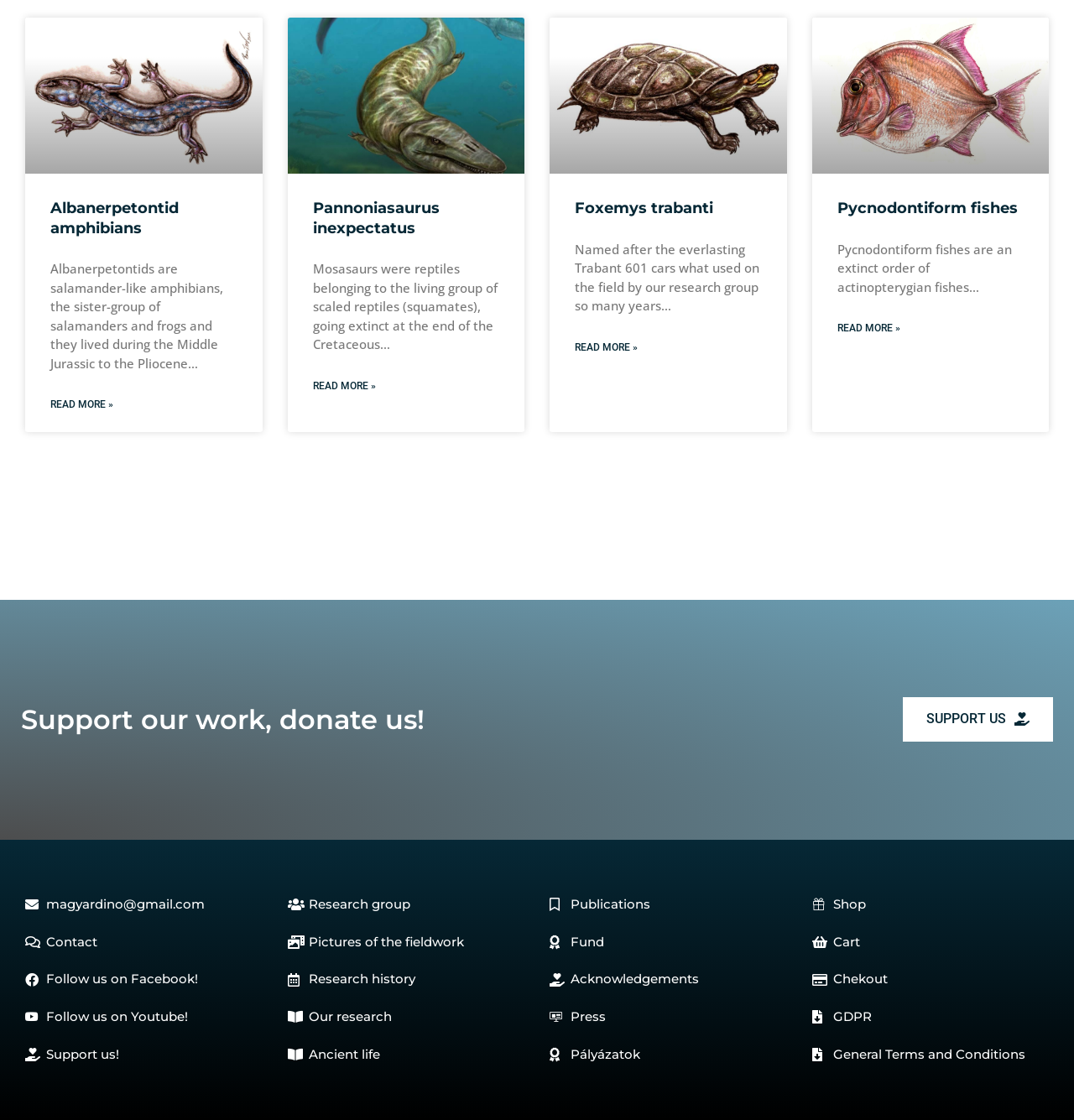Using the details in the image, give a detailed response to the question below:
What is the order of extinct fishes?

Based on the webpage, Pycnodontiform is an extinct order of actinopterygian fishes, which is described in the section about the reconstruction of the Iharkút pycnodontid fish.